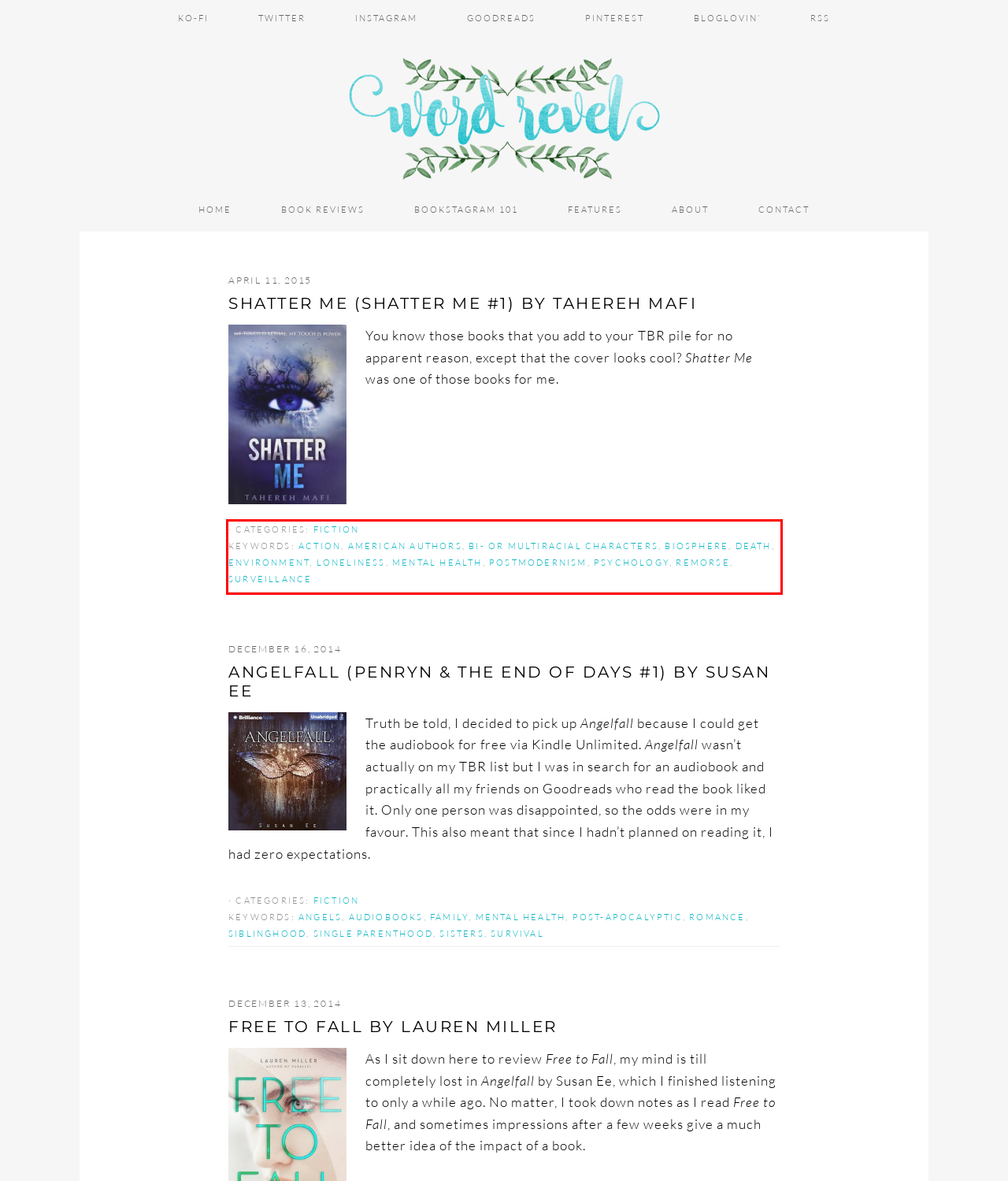Your task is to recognize and extract the text content from the UI element enclosed in the red bounding box on the webpage screenshot.

· CATEGORIES: FICTION KEYWORDS: ACTION, AMERICAN AUTHORS, BI- OR MULTIRACIAL CHARACTERS, BIOSPHERE, DEATH, ENVIRONMENT, LONELINESS, MENTAL HEALTH, POSTMODERNISM, PSYCHOLOGY, REMORSE, SURVEILLANCE